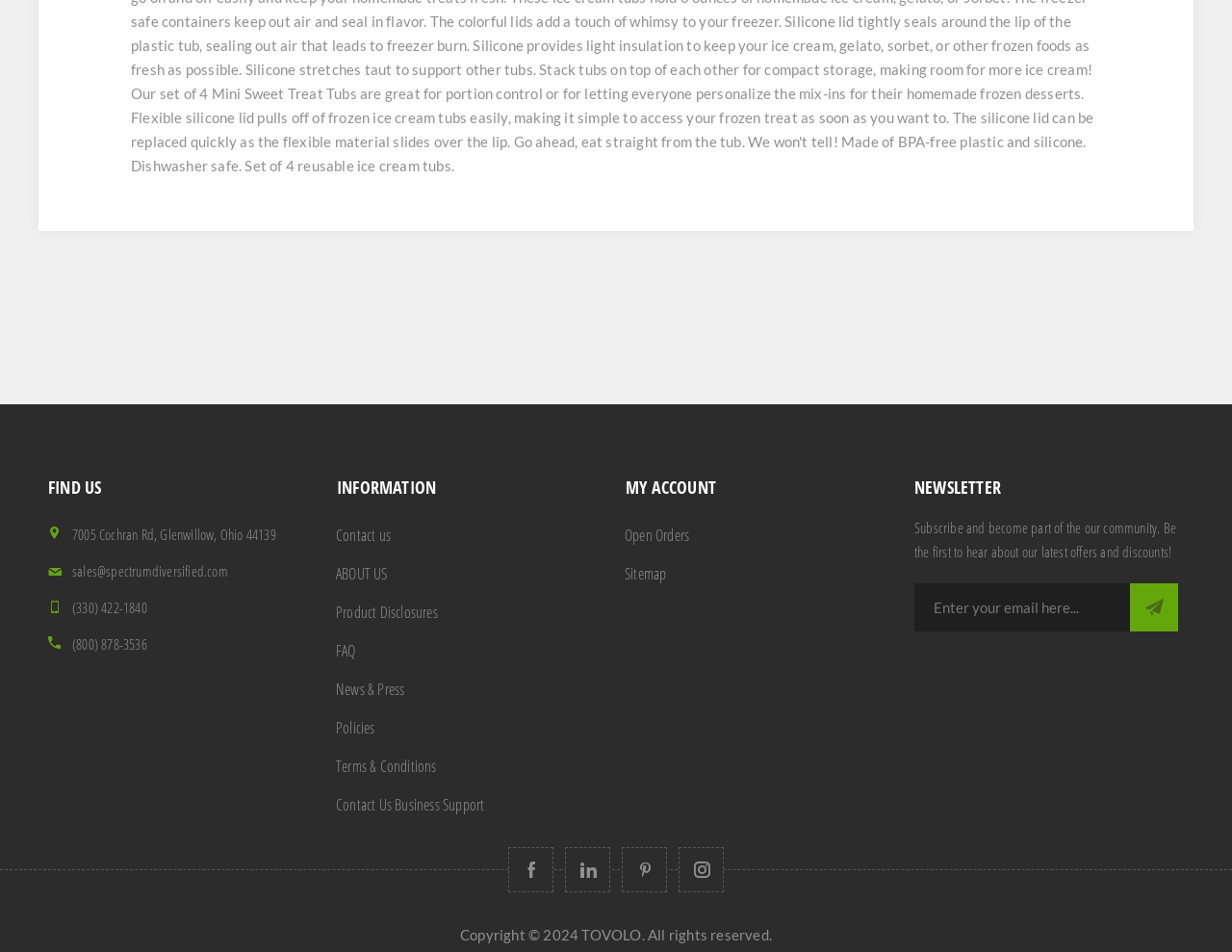Please answer the following question using a single word or phrase: 
What is the company's address?

7005 Cochran Rd, Glenwillow, Ohio 44139